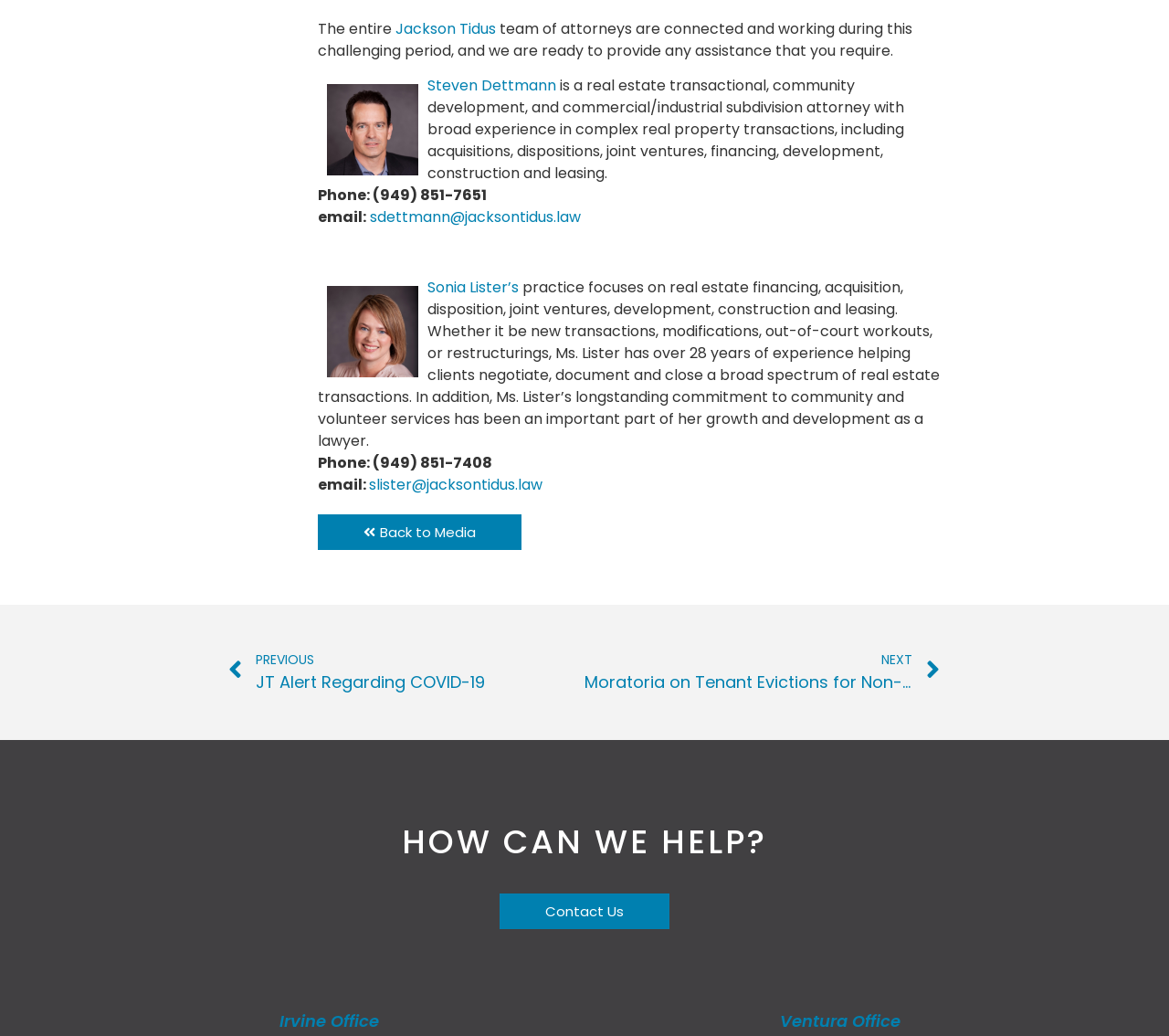How many offices does the law firm have?
Give a single word or phrase answer based on the content of the image.

2